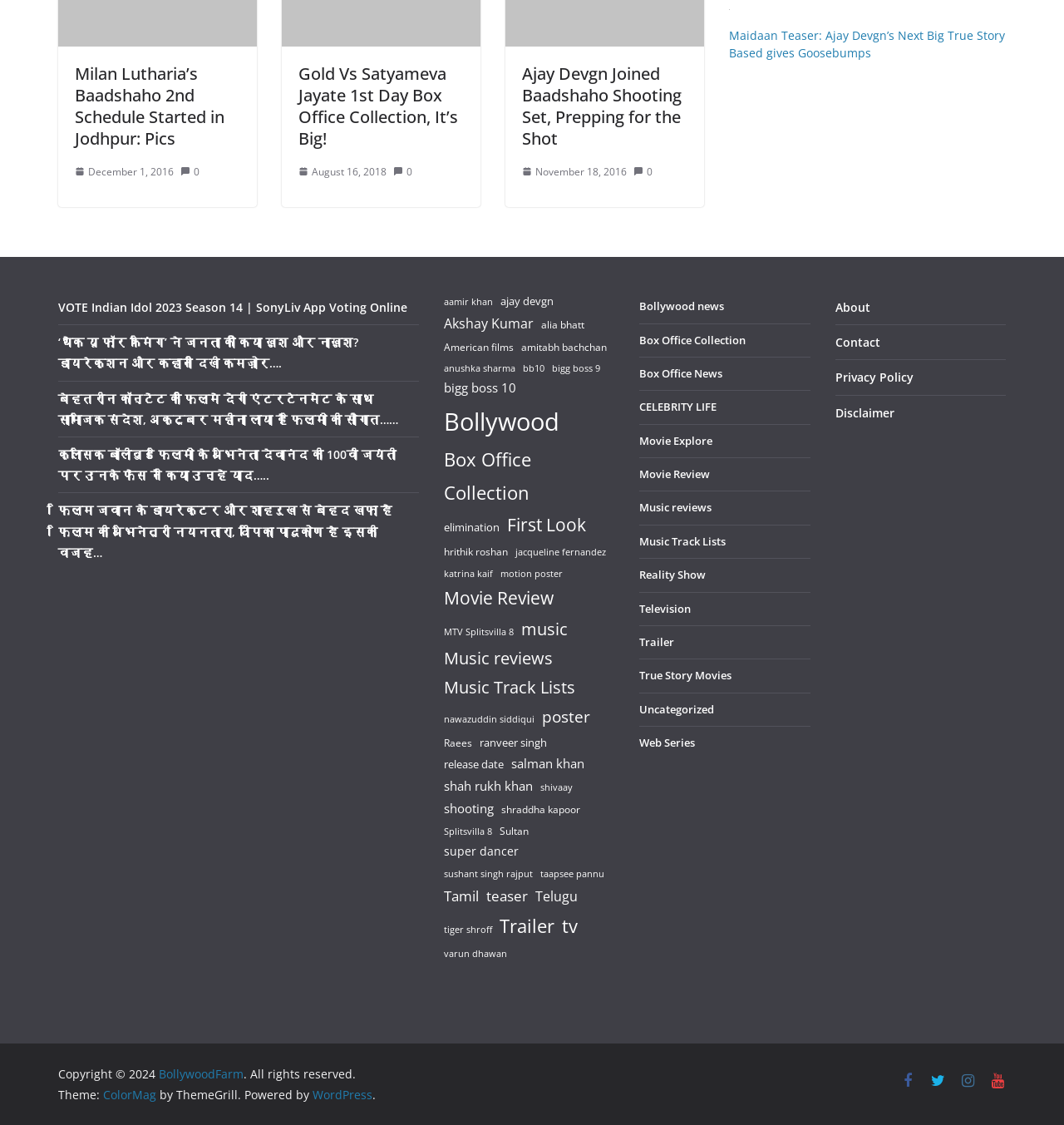Predict the bounding box of the UI element based on this description: "August 16, 2018August 16, 2018".

[0.28, 0.145, 0.363, 0.16]